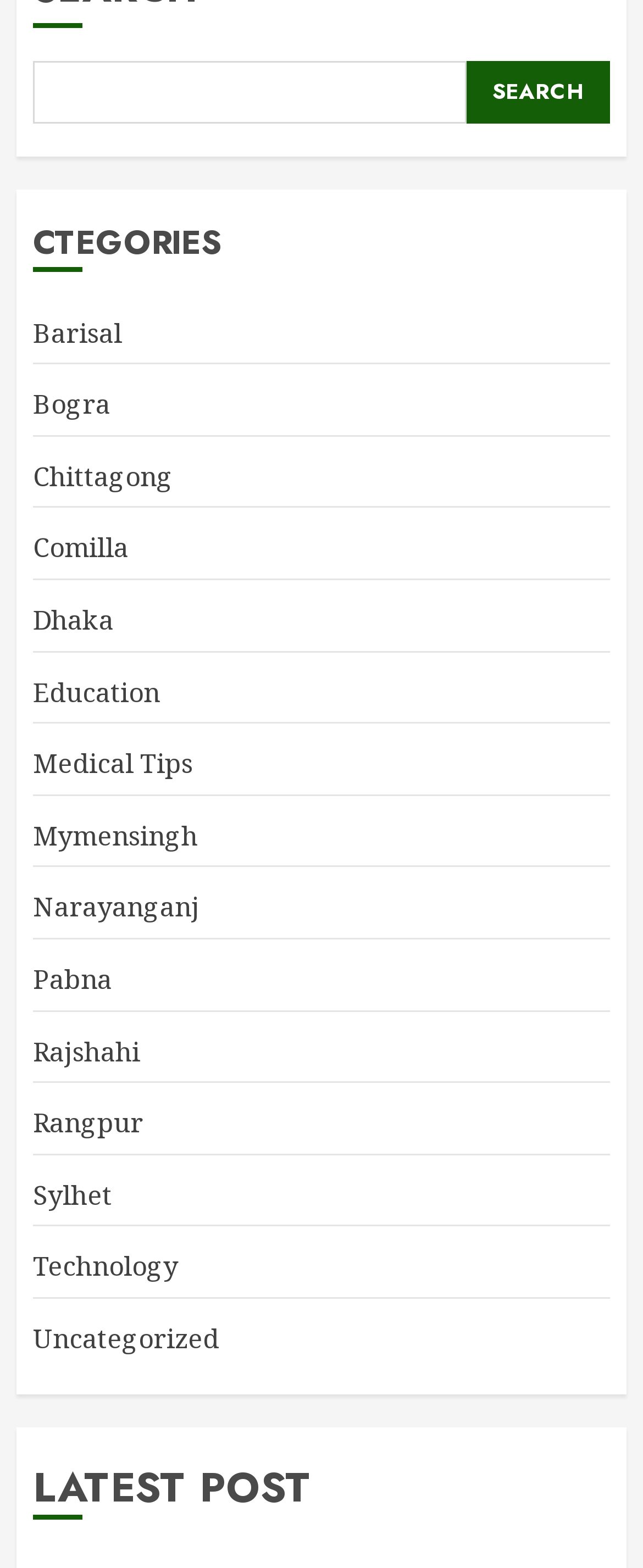What is the title of the section below the categories?
Answer with a single word or phrase by referring to the visual content.

LATEST POST